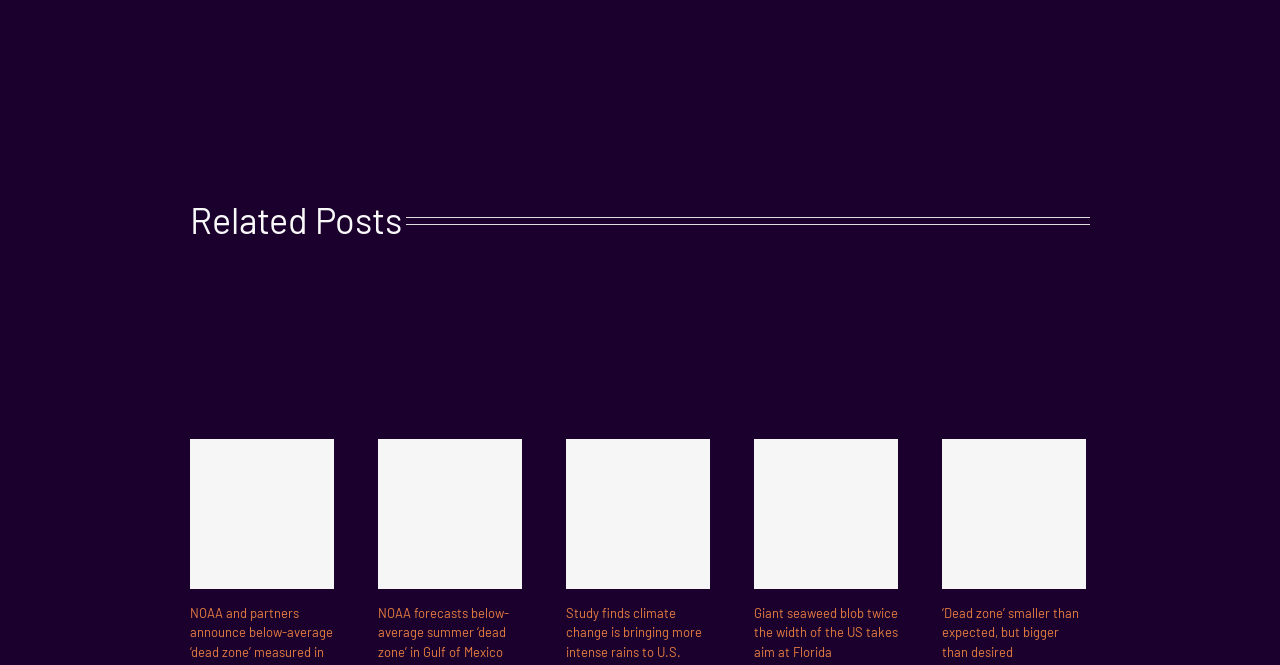Determine the bounding box coordinates of the clickable region to carry out the instruction: "Explore study on climate change bringing more intense rains to U.S.".

[0.372, 0.745, 0.4, 0.8]